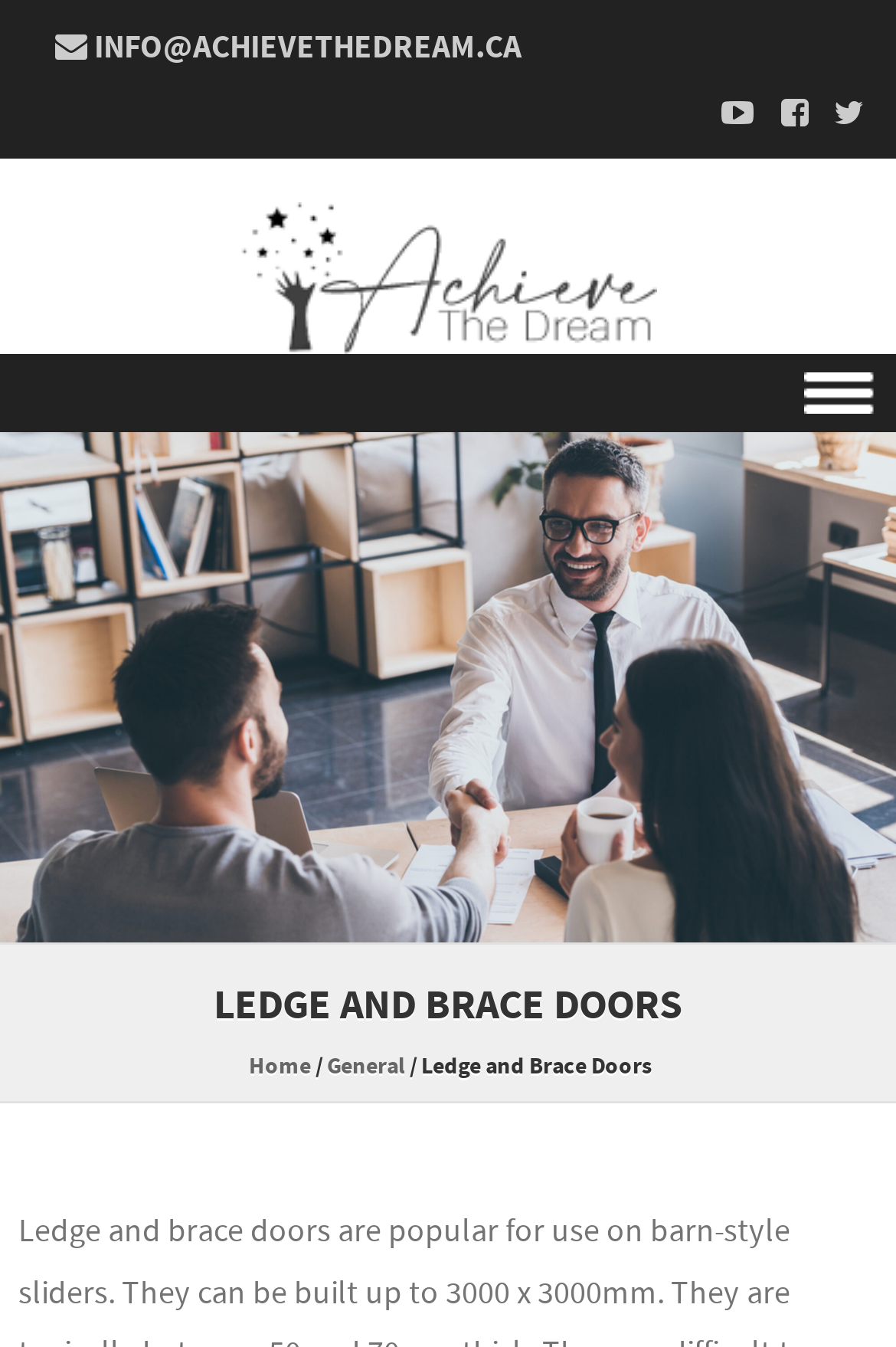Given the element description title="Achieve The Dream", predict the bounding box coordinates for the UI element in the webpage screenshot. The format should be (top-left x, top-left y, bottom-right x, bottom-right y), and the values should be between 0 and 1.

[0.0, 0.15, 1.0, 0.263]